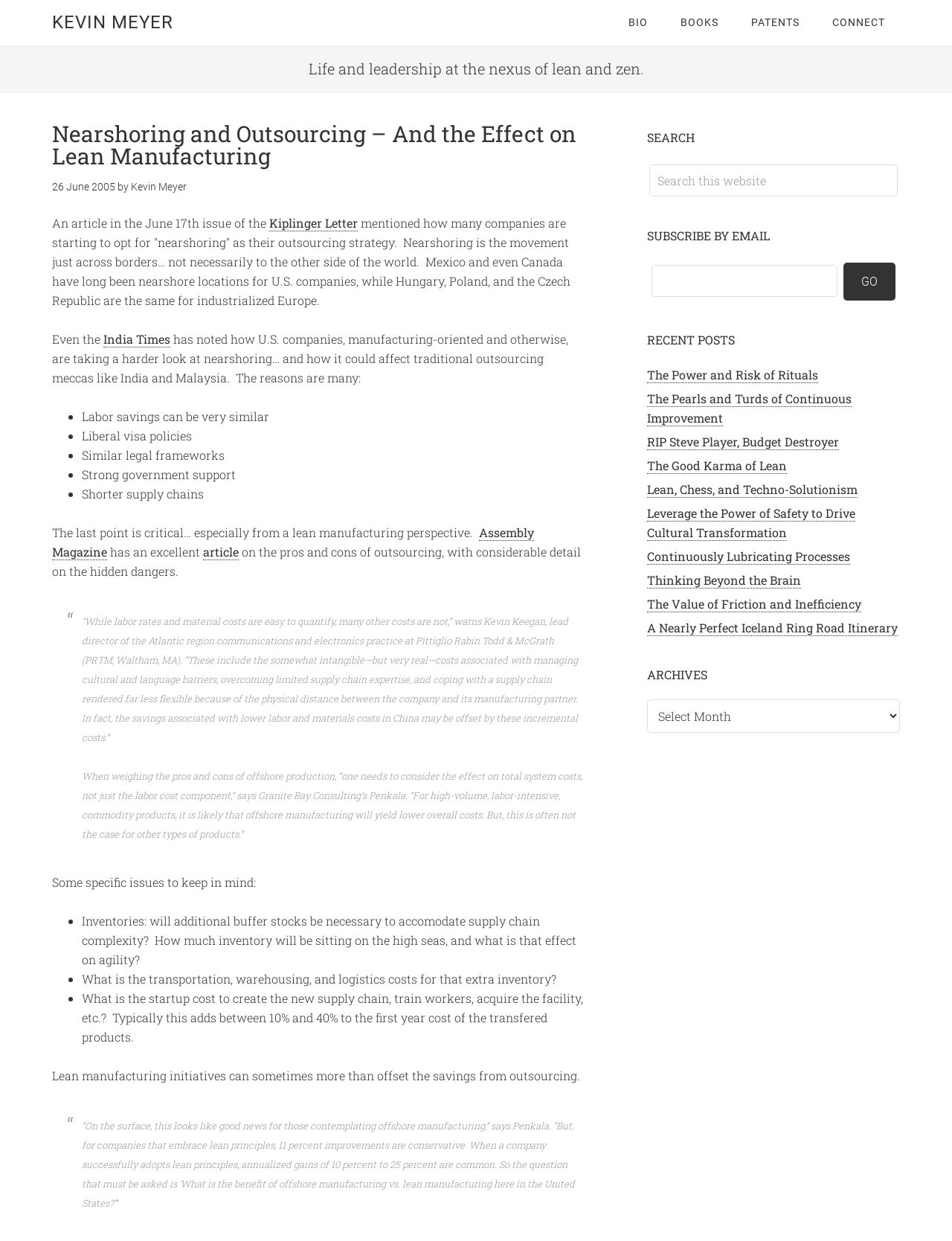Mark the bounding box of the element that matches the following description: "alt="LDD Consulting Logo"".

None